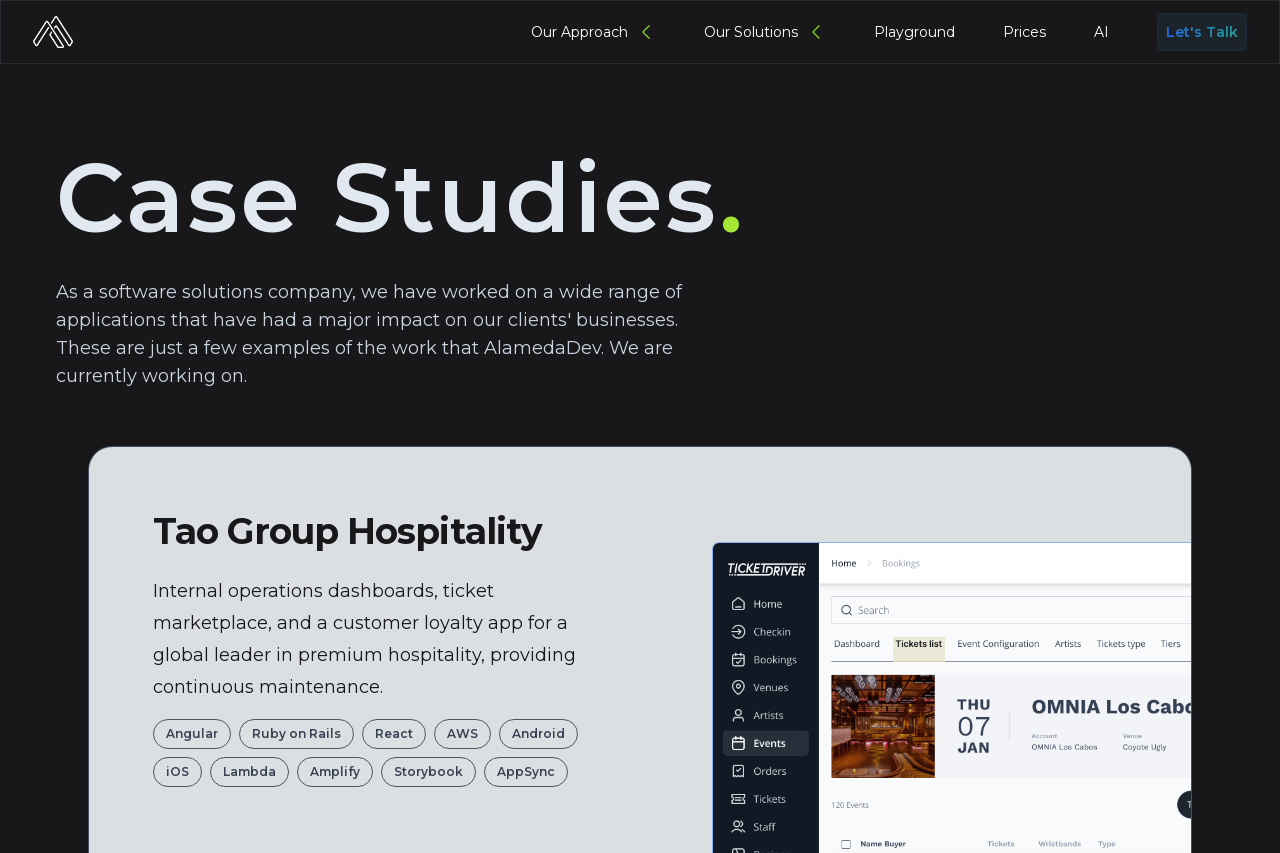What is the last link in the navigation menu?
From the screenshot, supply a one-word or short-phrase answer.

Let's Talk